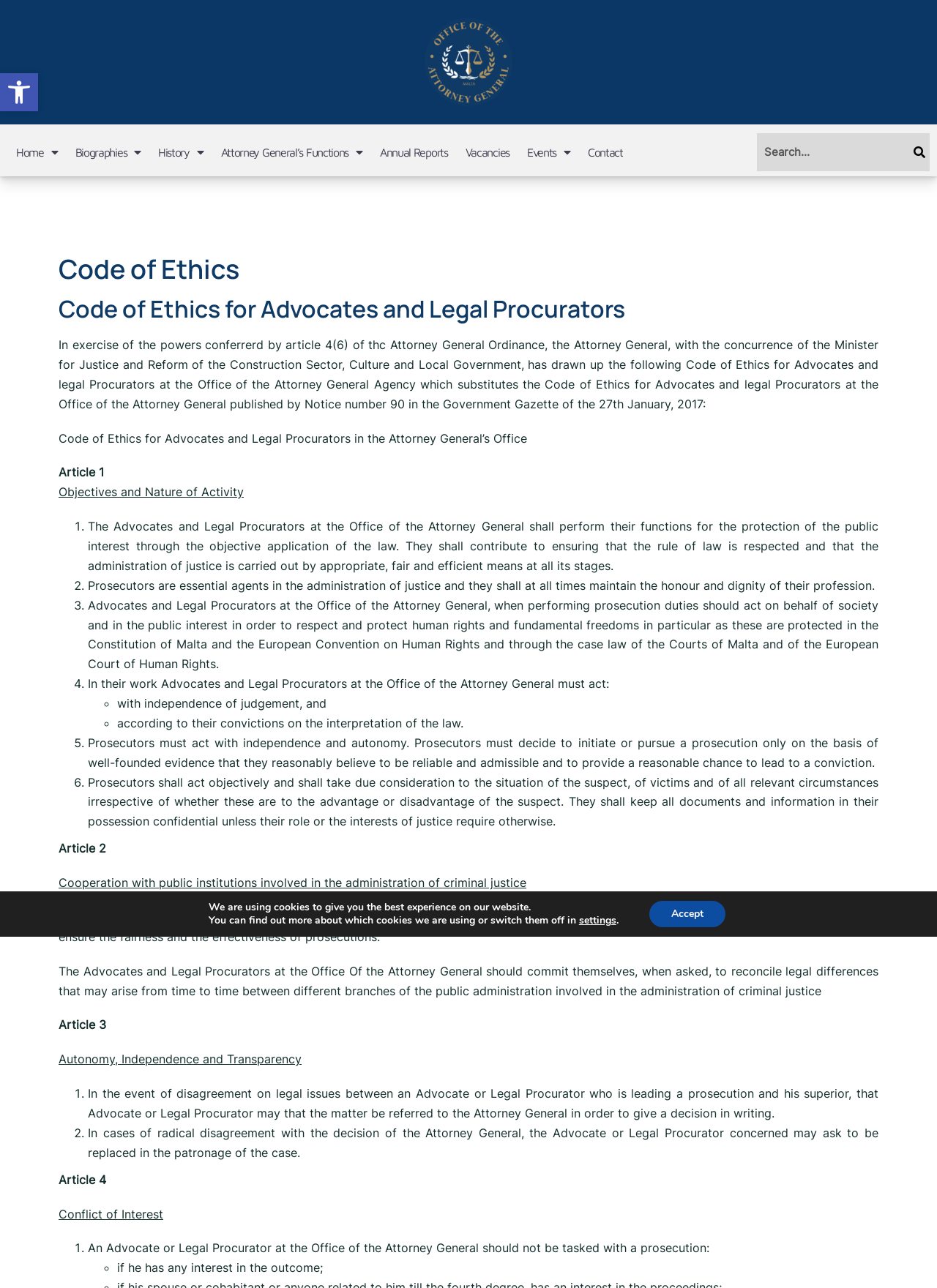Please provide the bounding box coordinates for the element that needs to be clicked to perform the instruction: "Go to Home page". The coordinates must consist of four float numbers between 0 and 1, formatted as [left, top, right, bottom].

[0.008, 0.105, 0.071, 0.131]